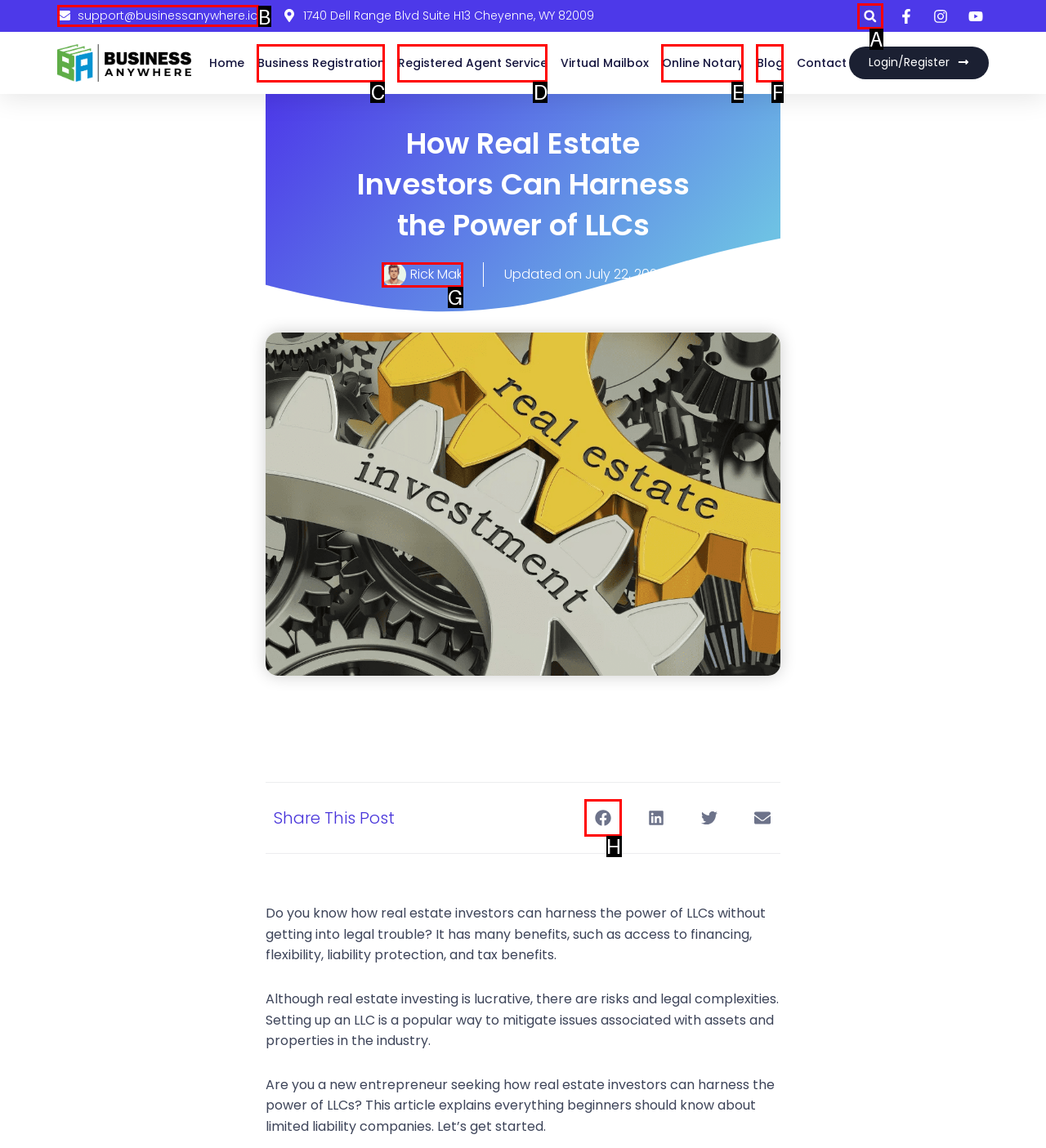Select the letter of the element you need to click to complete this task: Search for something
Answer using the letter from the specified choices.

A